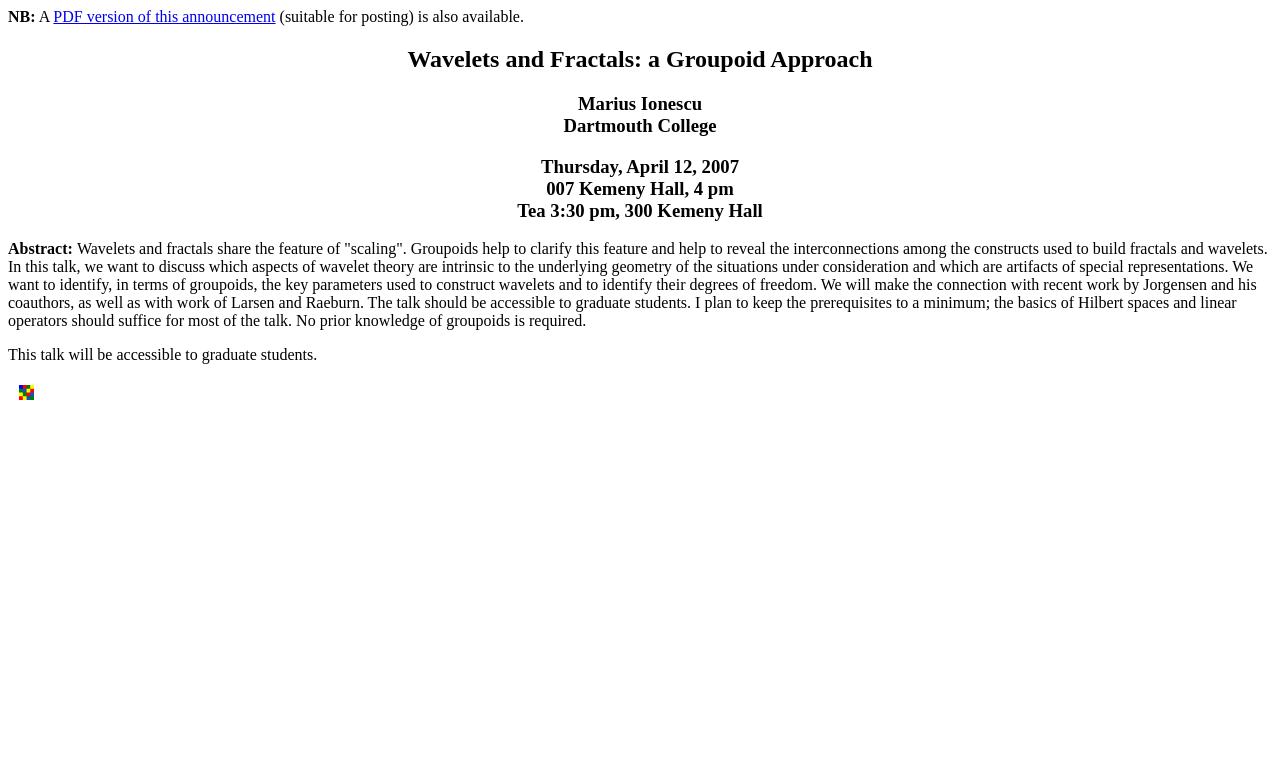Please use the details from the image to answer the following question comprehensively:
Who is the speaker of the talk?

The speaker of the talk can be found in the heading element with bounding box coordinates [0.006, 0.12, 0.994, 0.177]. It is 'Marius Ionescu Dartmouth College', so the speaker is Marius Ionescu.